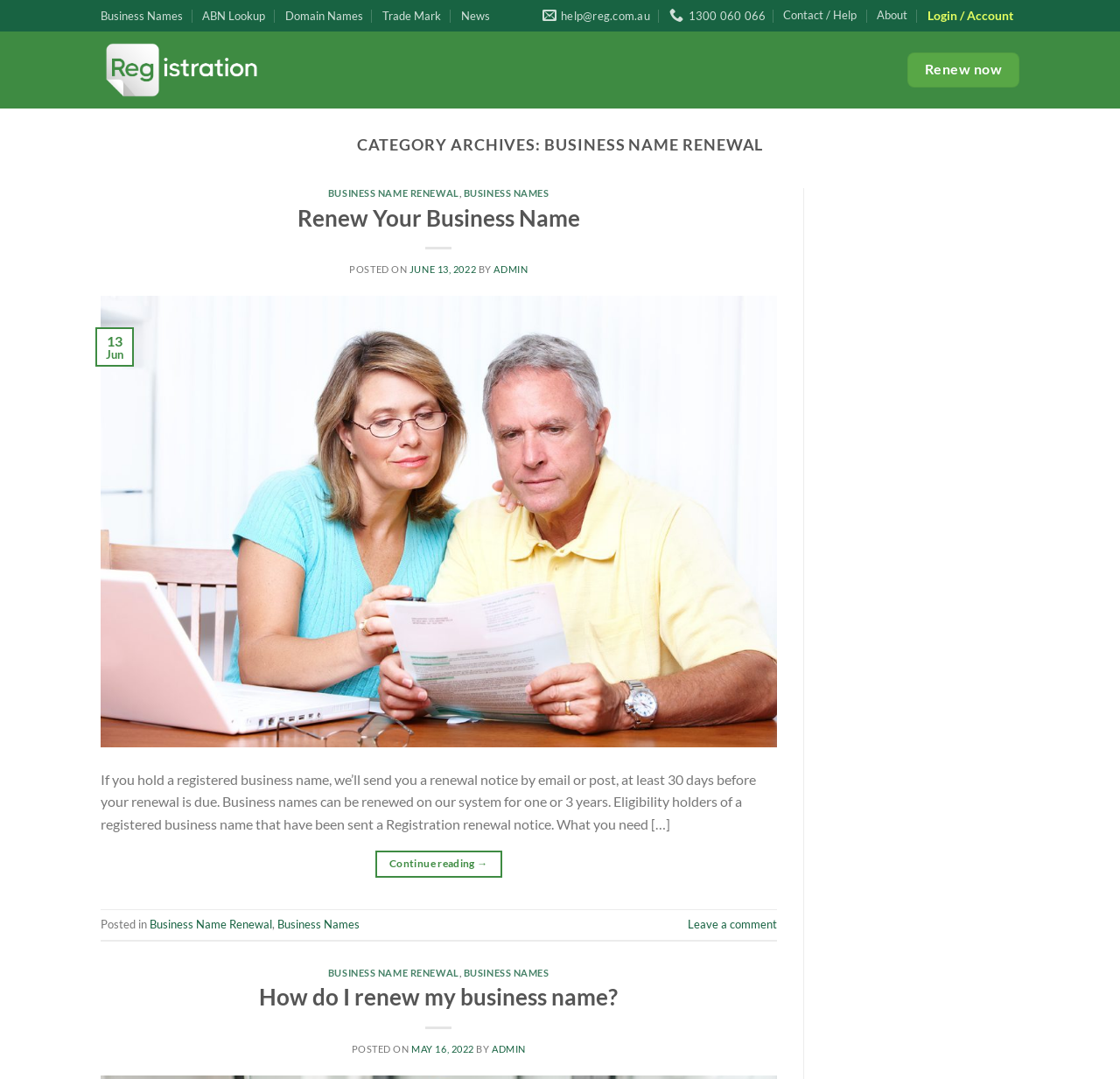How long before renewal is a notice sent?
Using the image, respond with a single word or phrase.

At least 30 days